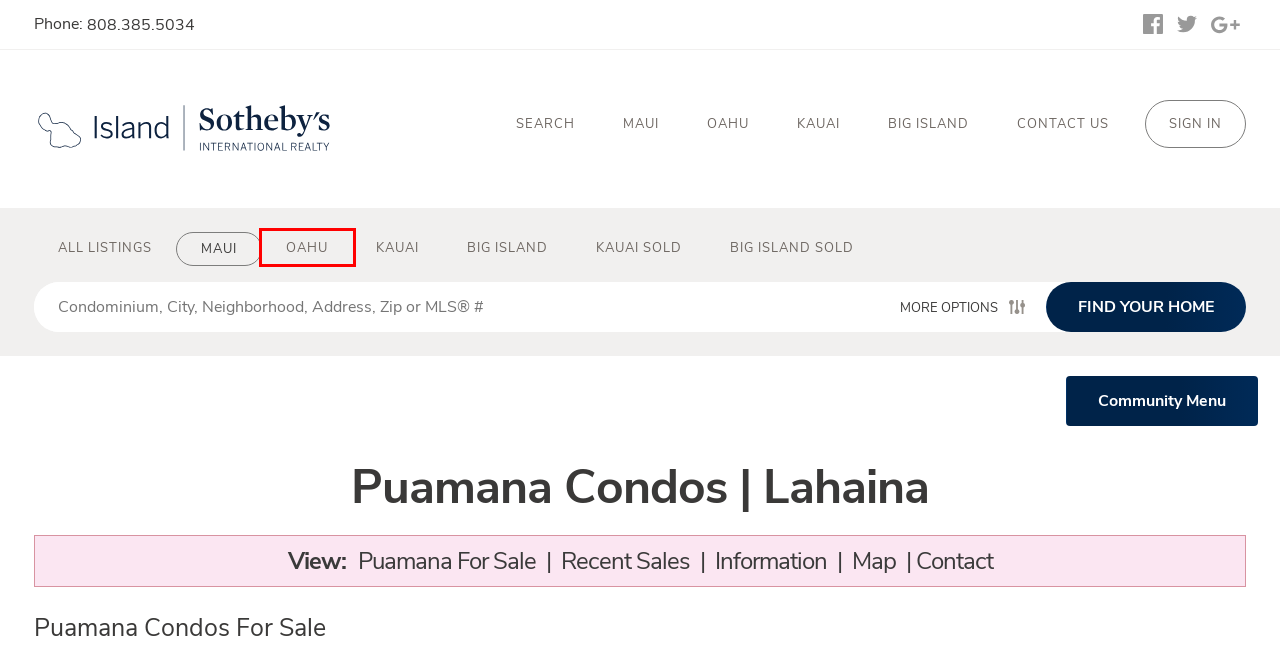You are given a screenshot depicting a webpage with a red bounding box around a UI element. Select the description that best corresponds to the new webpage after clicking the selected element. Here are the choices:
A. Maui Luxury Real Estate | Island Sotheby's International Realty
B. All Property Types in All Cities
C. Puamana 226 Pualei Dr, Unit 226-6 in Puamana | MLS® 402436 For Sale $3,600,000 in Lahaina, Hawaii
D. All Property Types in All Cities over $50,000
E. Puamana 87 Pualei Dr, Unit 87-2 in Puamana | MLS® 401766 For Sale $1,495,000 in Lahaina, Hawaii
F. Puamana 21 Puapake Pl, Unit 21-2 in Puamana | MLS® 402345 For Sale $849,000 in Lahaina, Hawaii
G. Real Estate Webmasters | The Best Websites, CRM, and Leads & AI
H. Puamana Condos For Sale | Lahaina Real Estate, Maui Hawaii - Puamana Condos For Sale - Page #6

B